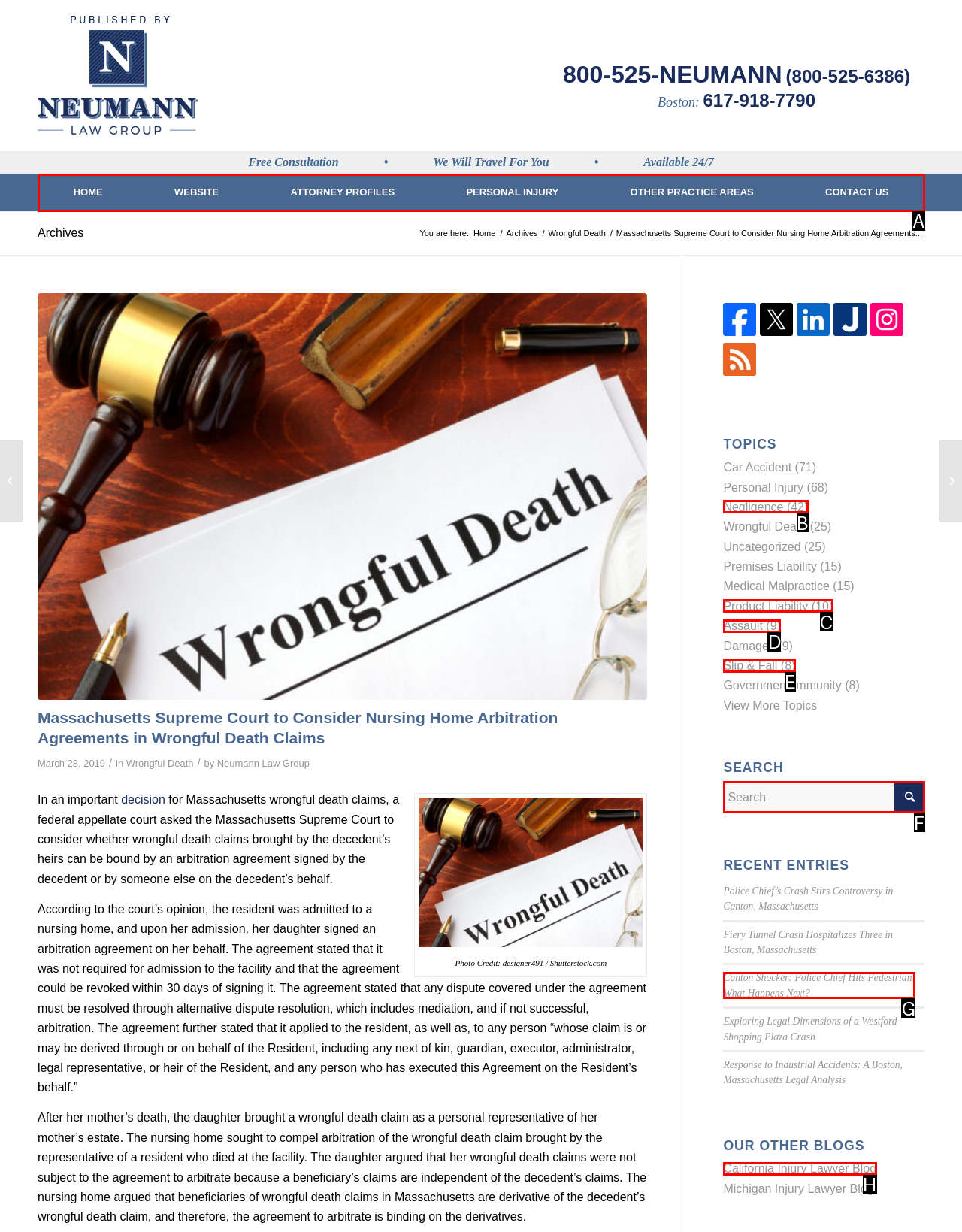Identify the option that best fits this description: Assault (9)
Answer with the appropriate letter directly.

D